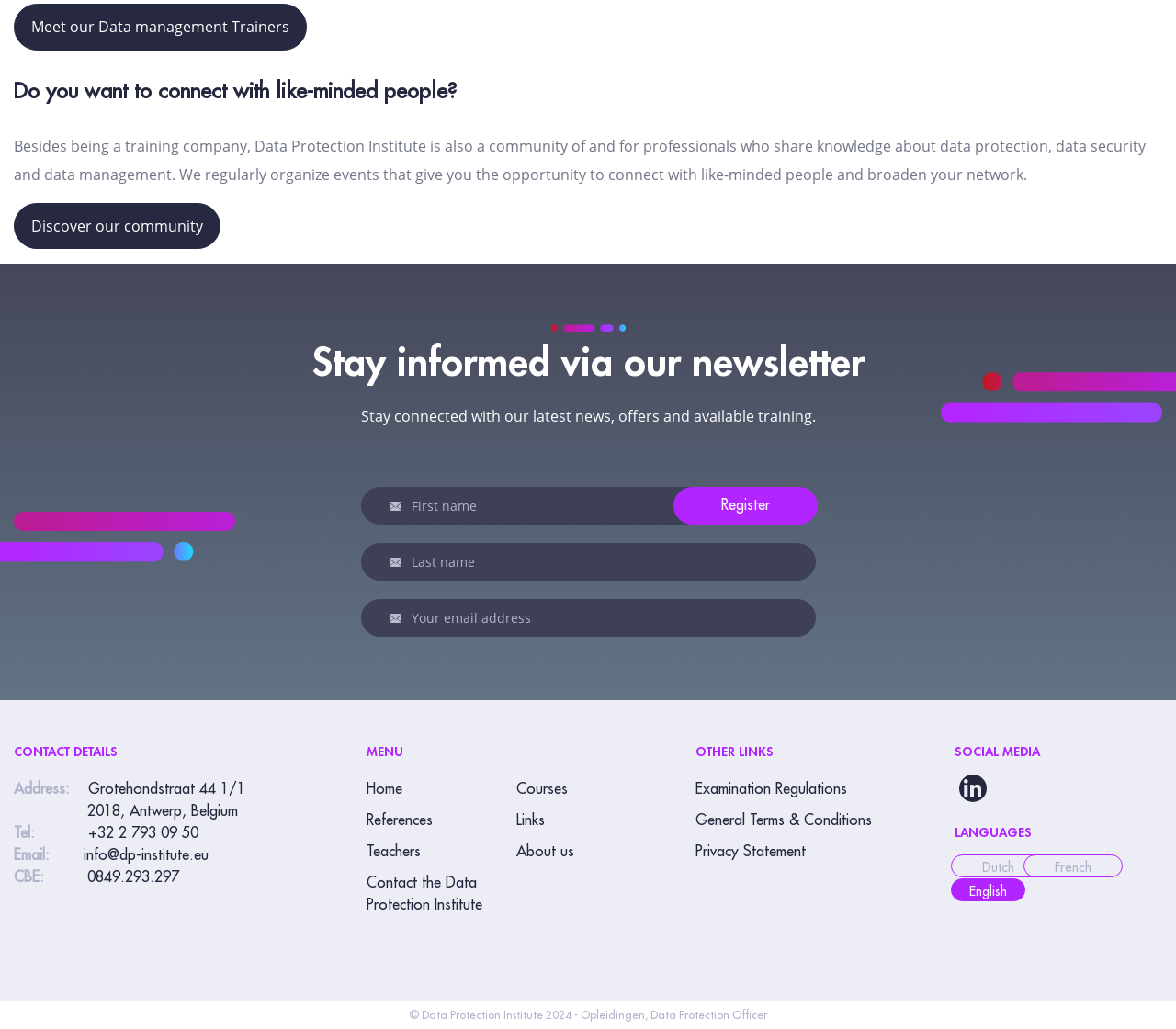Identify the bounding box coordinates of the section that should be clicked to achieve the task described: "Contact the Data Protection Institute".

[0.312, 0.851, 0.41, 0.887]